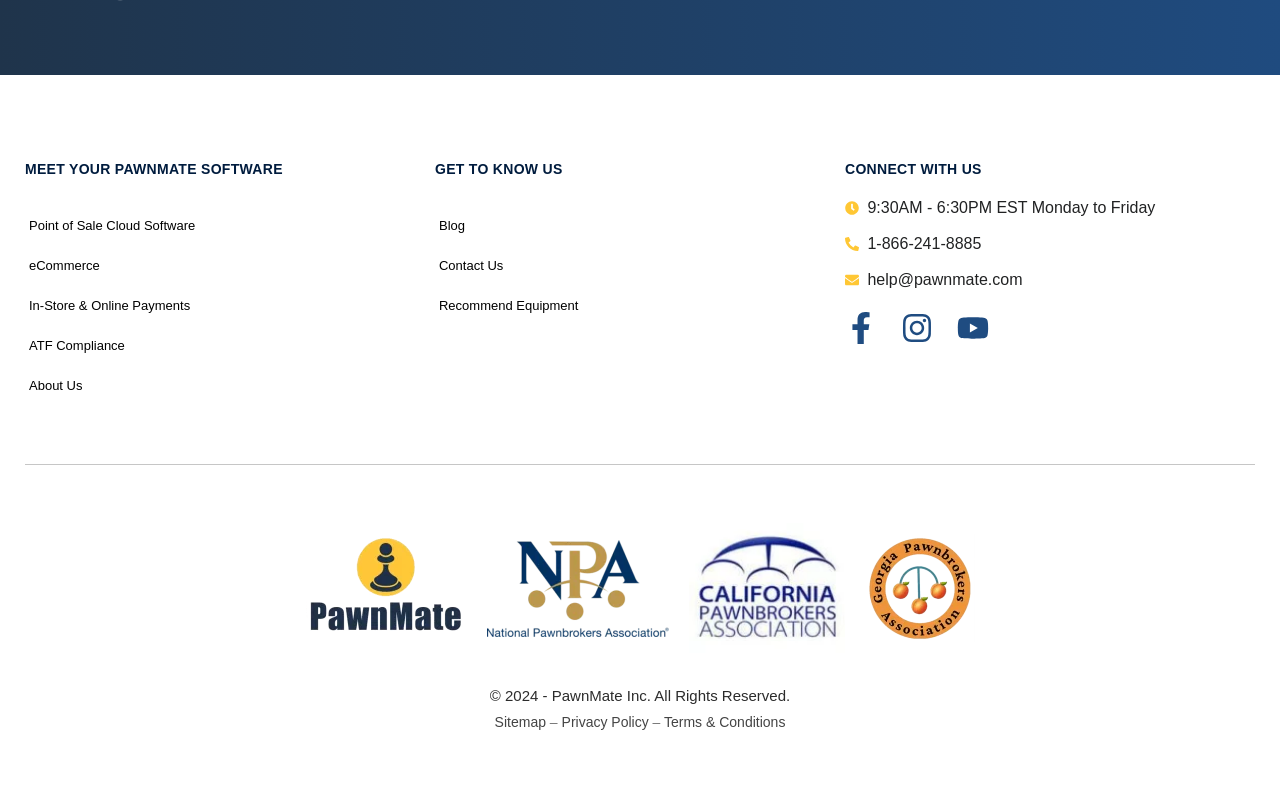Identify the bounding box coordinates of the part that should be clicked to carry out this instruction: "Call the phone number".

[0.678, 0.297, 0.767, 0.319]